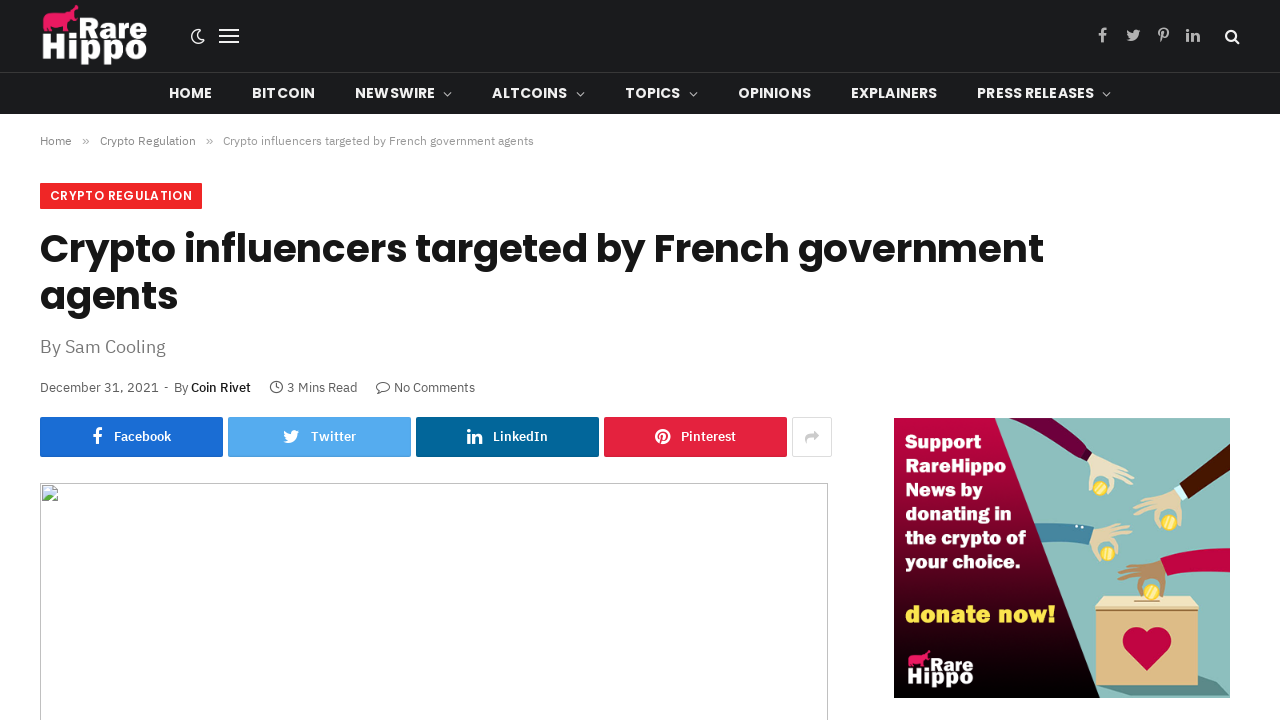What social media platforms are available for sharing?
Could you give a comprehensive explanation in response to this question?

The social media platforms available for sharing can be found at the bottom of the webpage, where there are icons for Facebook, Twitter, LinkedIn, and Pinterest.